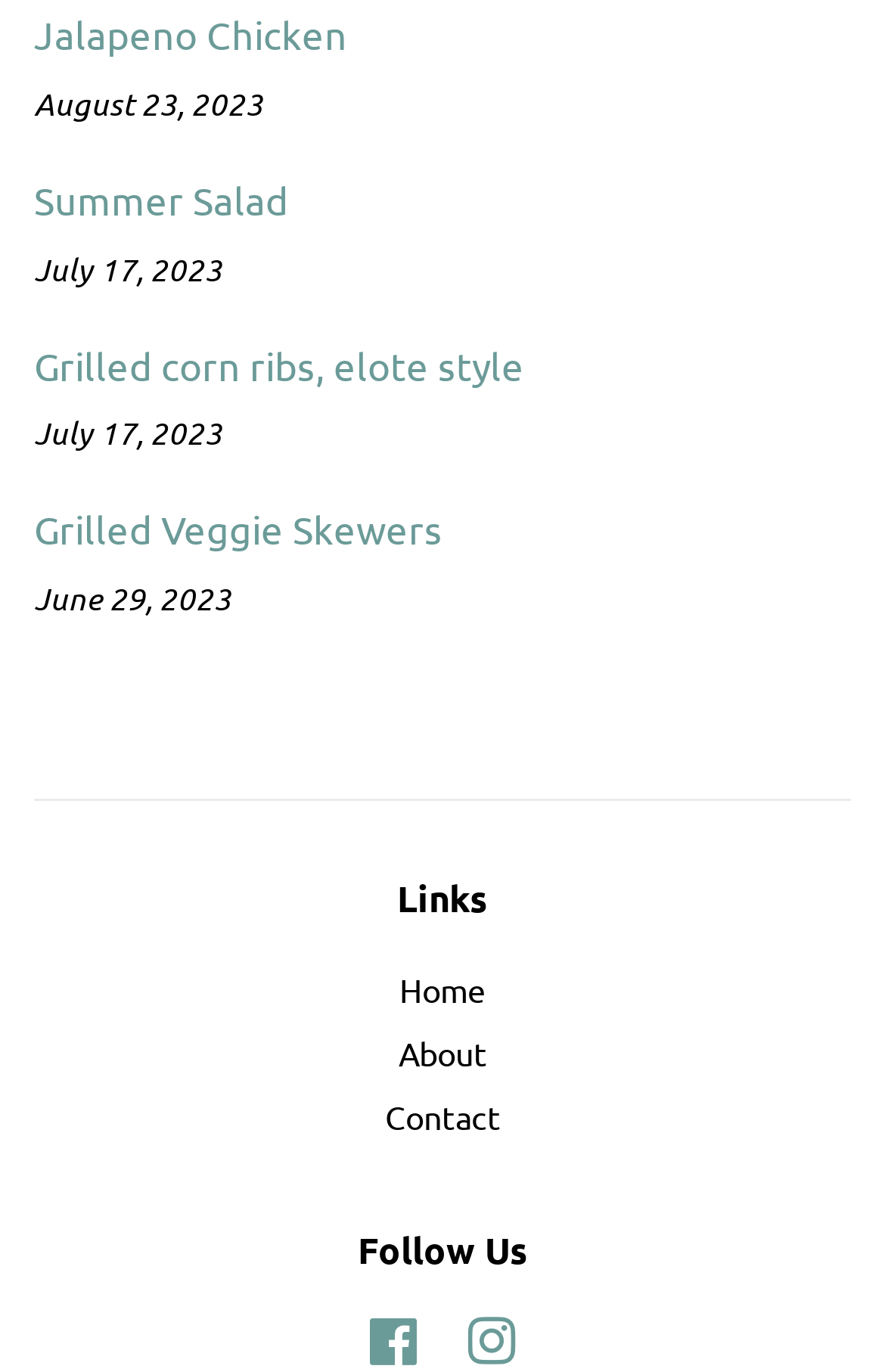Identify the bounding box coordinates for the region of the element that should be clicked to carry out the instruction: "click on Jalapeno Chicken". The bounding box coordinates should be four float numbers between 0 and 1, i.e., [left, top, right, bottom].

[0.038, 0.007, 0.392, 0.041]